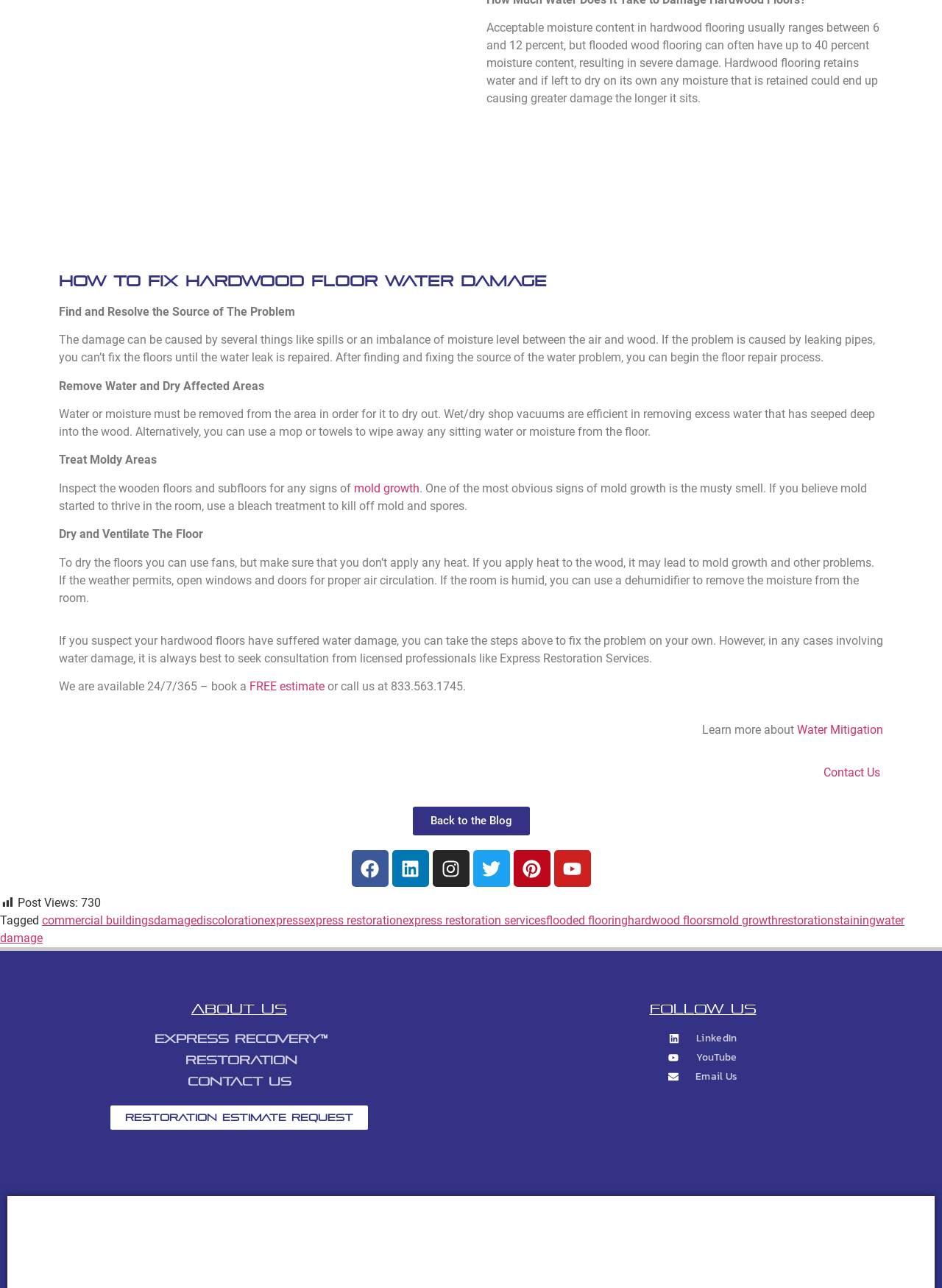Provide the bounding box coordinates for the UI element described in this sentence: "discoloration". The coordinates should be four float values between 0 and 1, i.e., [left, top, right, bottom].

[0.209, 0.709, 0.28, 0.72]